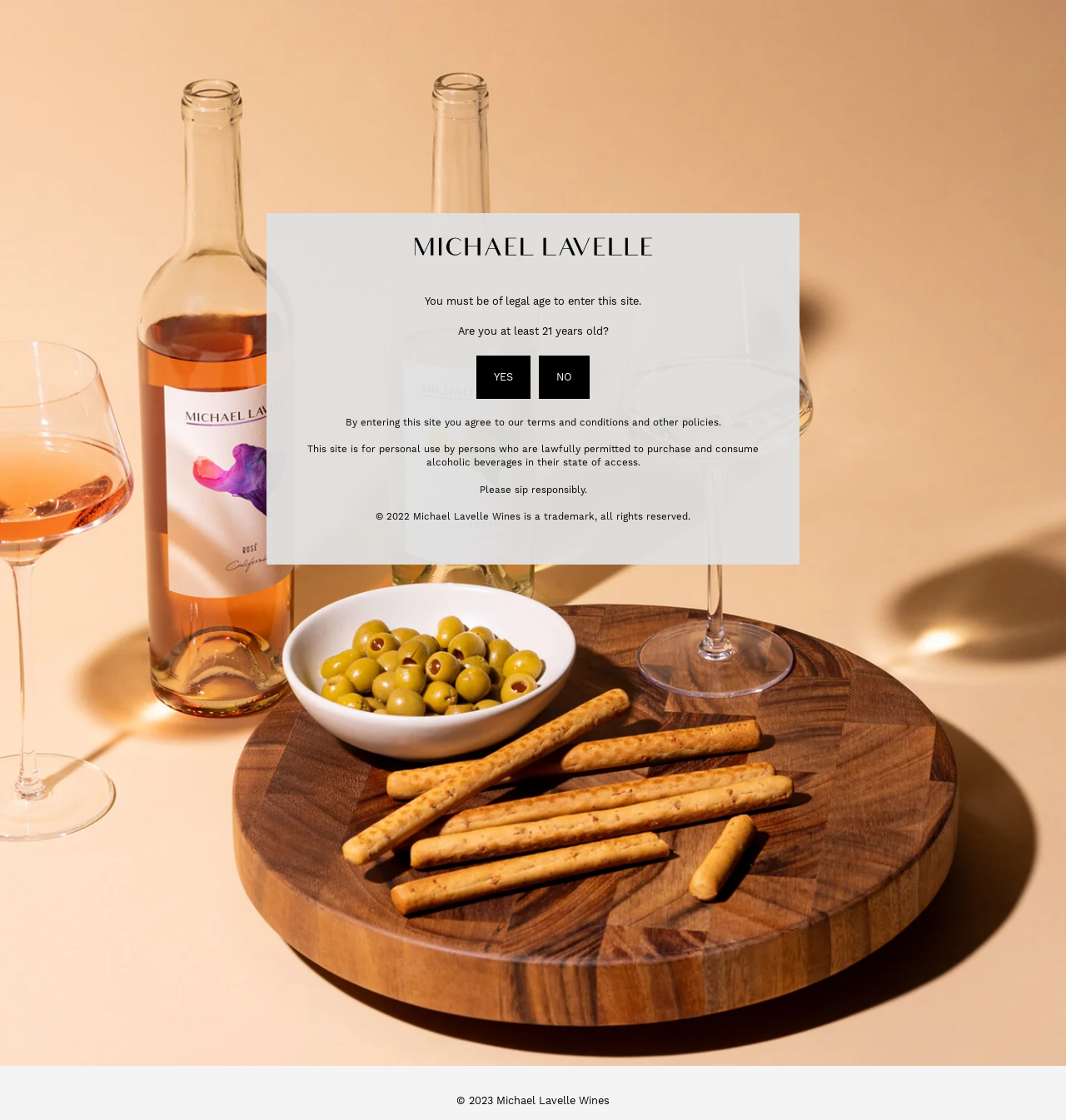Provide the bounding box coordinates, formatted as (top-left x, top-left y, bottom-right x, bottom-right y), with all values being floating point numbers between 0 and 1. Identify the bounding box of the UI element that matches the description: Trade & Media

[0.185, 0.912, 0.252, 0.928]